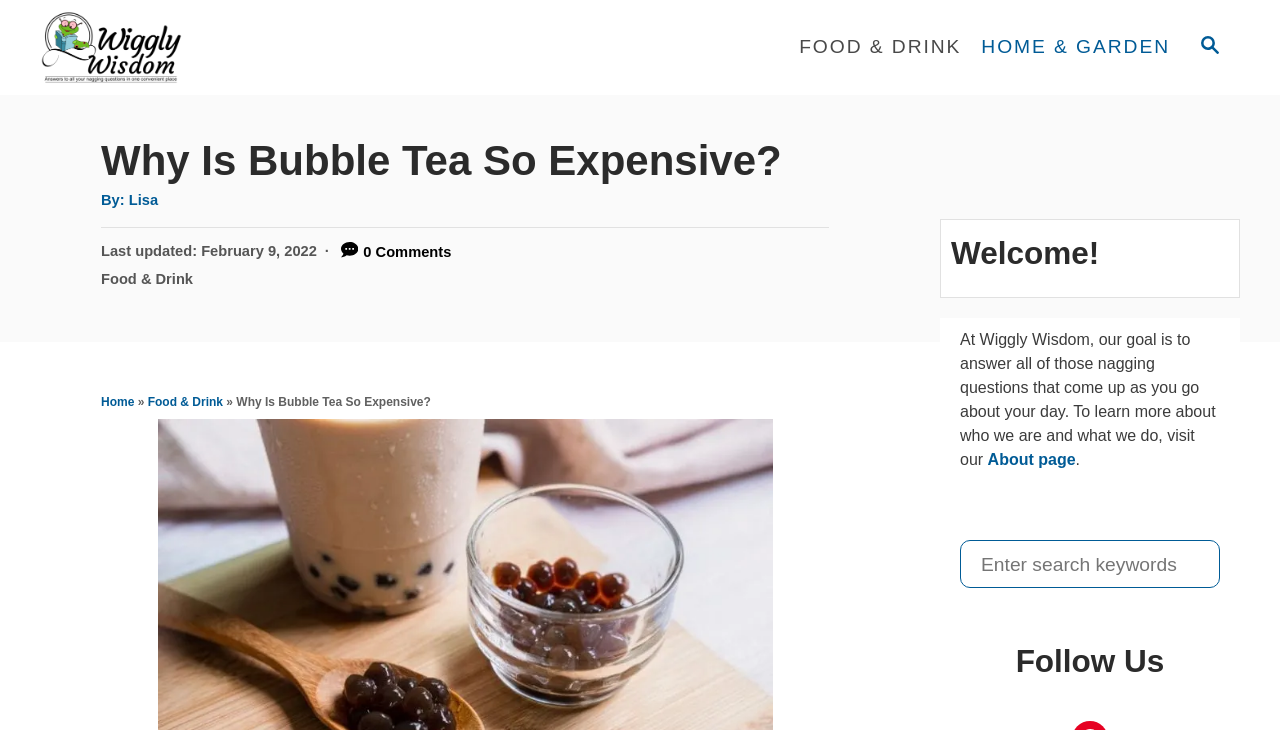Locate the bounding box coordinates of the area where you should click to accomplish the instruction: "Follow the author Lisa".

[0.101, 0.262, 0.123, 0.284]